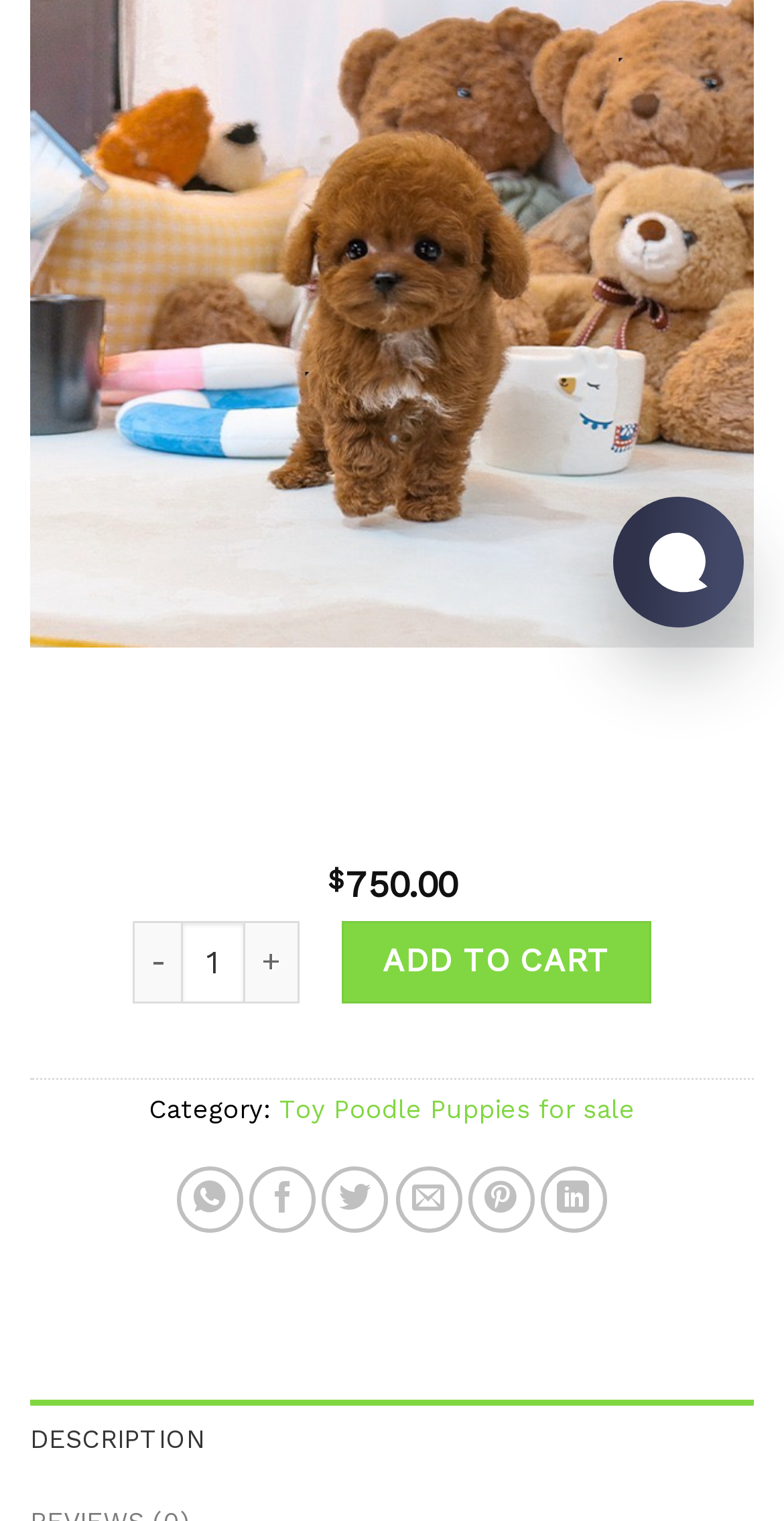Extract the bounding box coordinates for the UI element described as: "Description".

[0.038, 0.92, 0.962, 0.974]